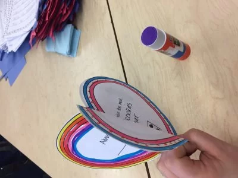Please analyze the image and give a detailed answer to the question:
What is the purpose of the glue stick?

The glue stick is visible nearby, suggesting that these crafts are intended for hands-on use in the classroom to help students navigate their feelings around loss, providing a creative approach to express their emotions and connect with their experiences.